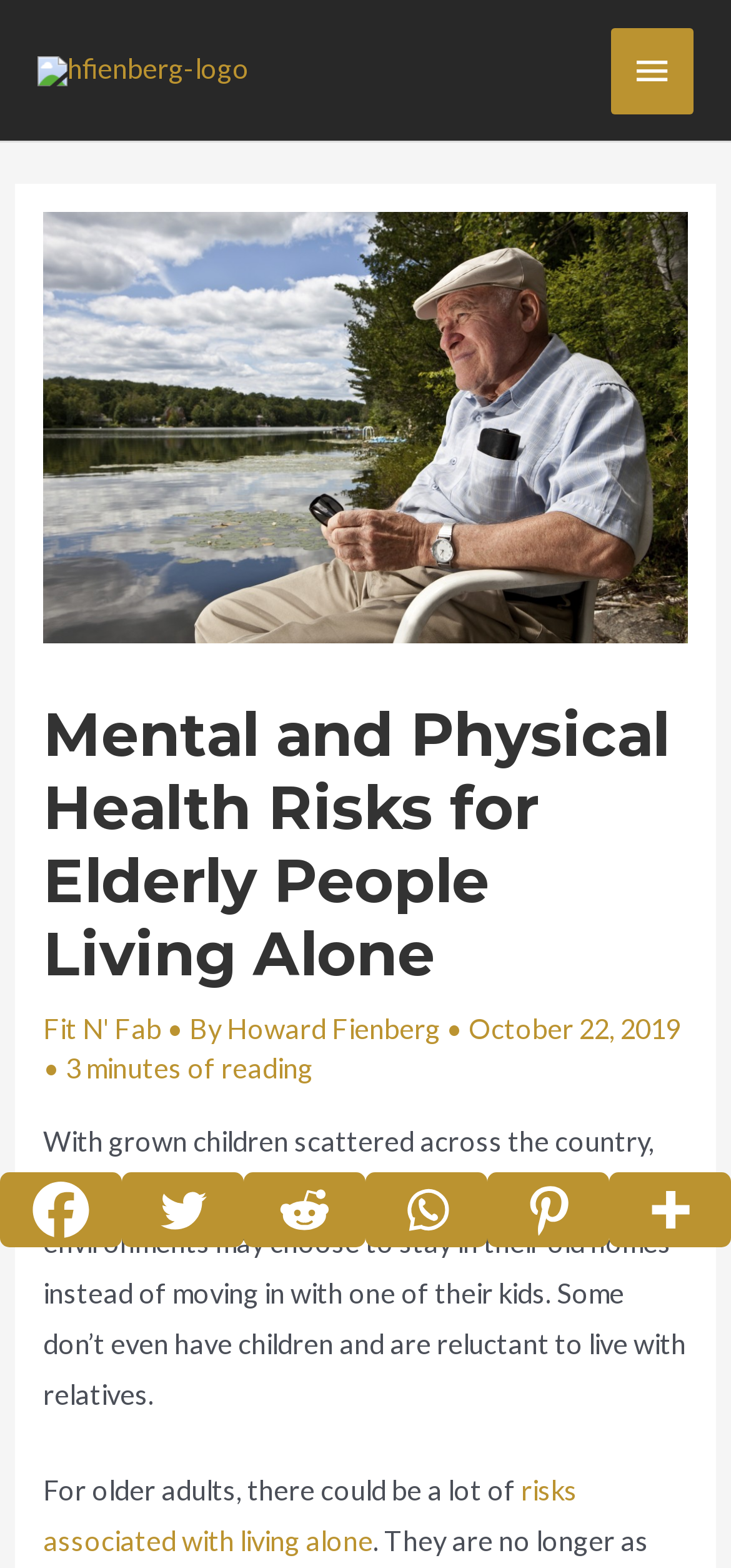Generate an in-depth caption that captures all aspects of the webpage.

The webpage is about the risks faced by elderly people living alone, with a focus on their mental and physical health. At the top left corner, there is a logo of "hfienberg" accompanied by a link to the main menu. 

Below the logo, there is a large image of an elderly person, likely a grandpa, by the lake, which takes up most of the top section of the page. 

Underneath the image, there is a heading that summarizes the main topic of the webpage, "Mental and Physical Health Risks for Elderly People Living Alone". 

To the right of the heading, there are three links: "Fit N' Fab", "By Howard Fienberg", and a date "October 22, 2019". 

Below these links, there is a paragraph of text that discusses how elderly people may choose to stay in their old homes instead of moving in with their children, and how this can lead to various risks. 

The text continues with another paragraph that highlights the potential risks associated with living alone, with a link to "risks associated with living alone" at the end. 

At the bottom of the page, there are social media links to Facebook, Twitter, Reddit, Whatsapp, Pinterest, and More, with a small image accompanying the "More" link.